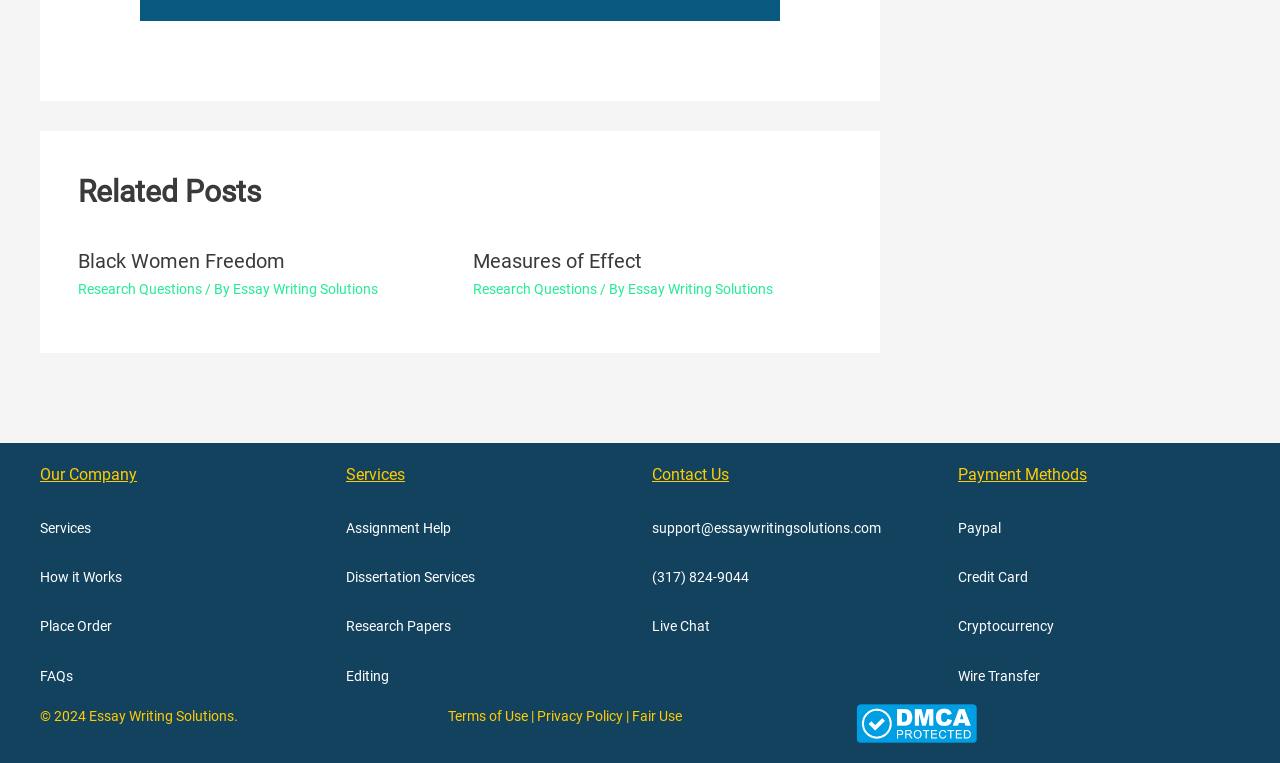Find the bounding box of the UI element described as follows: "FAQs".

[0.031, 0.875, 0.057, 0.896]